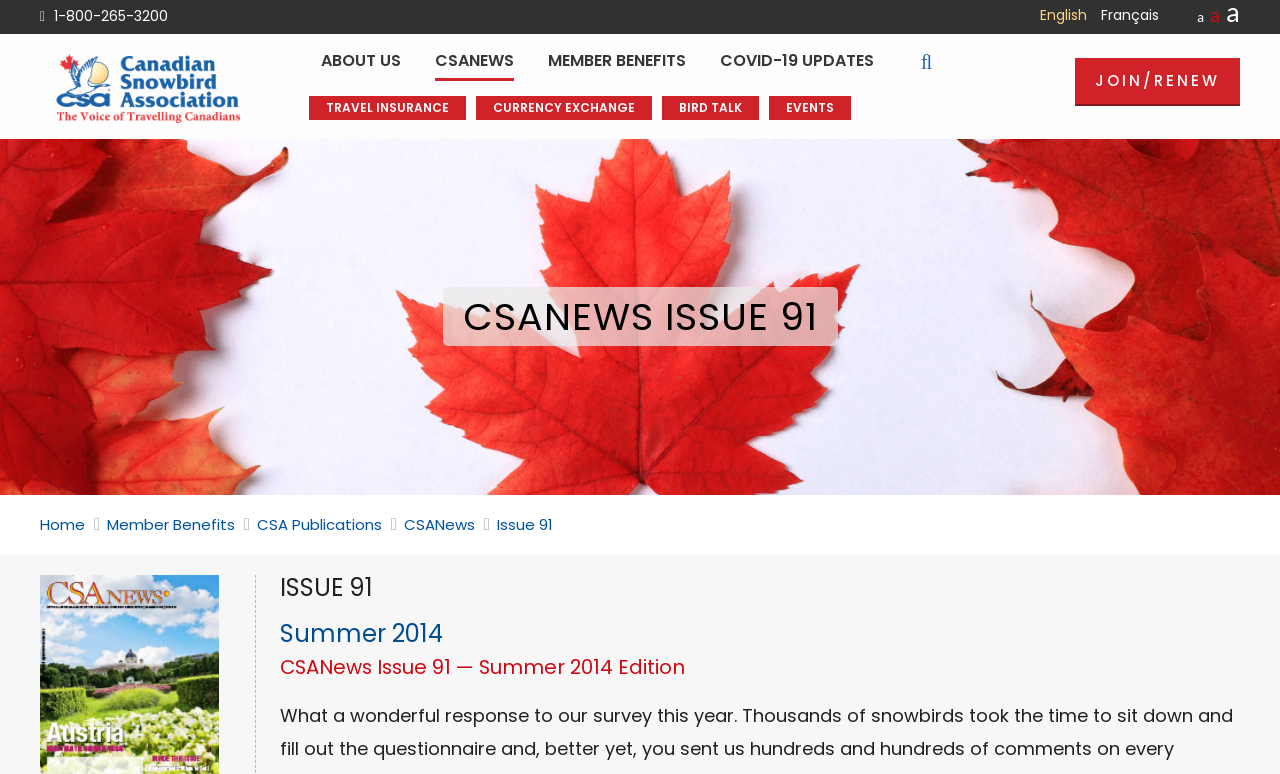Pinpoint the bounding box coordinates of the area that must be clicked to complete this instruction: "Search for something".

[0.72, 0.067, 0.728, 0.093]